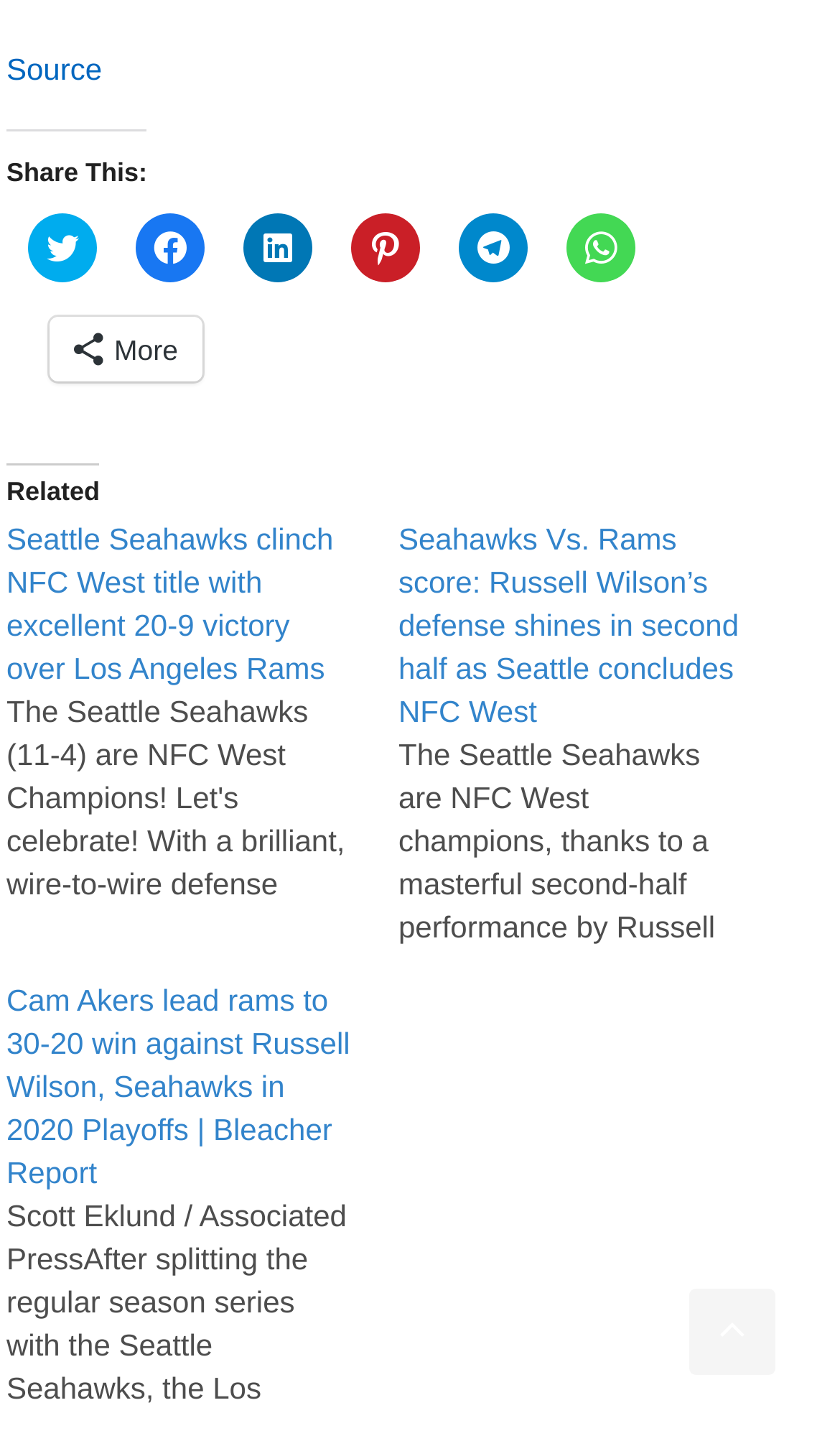How many related articles are there?
Using the image as a reference, answer with just one word or a short phrase.

3